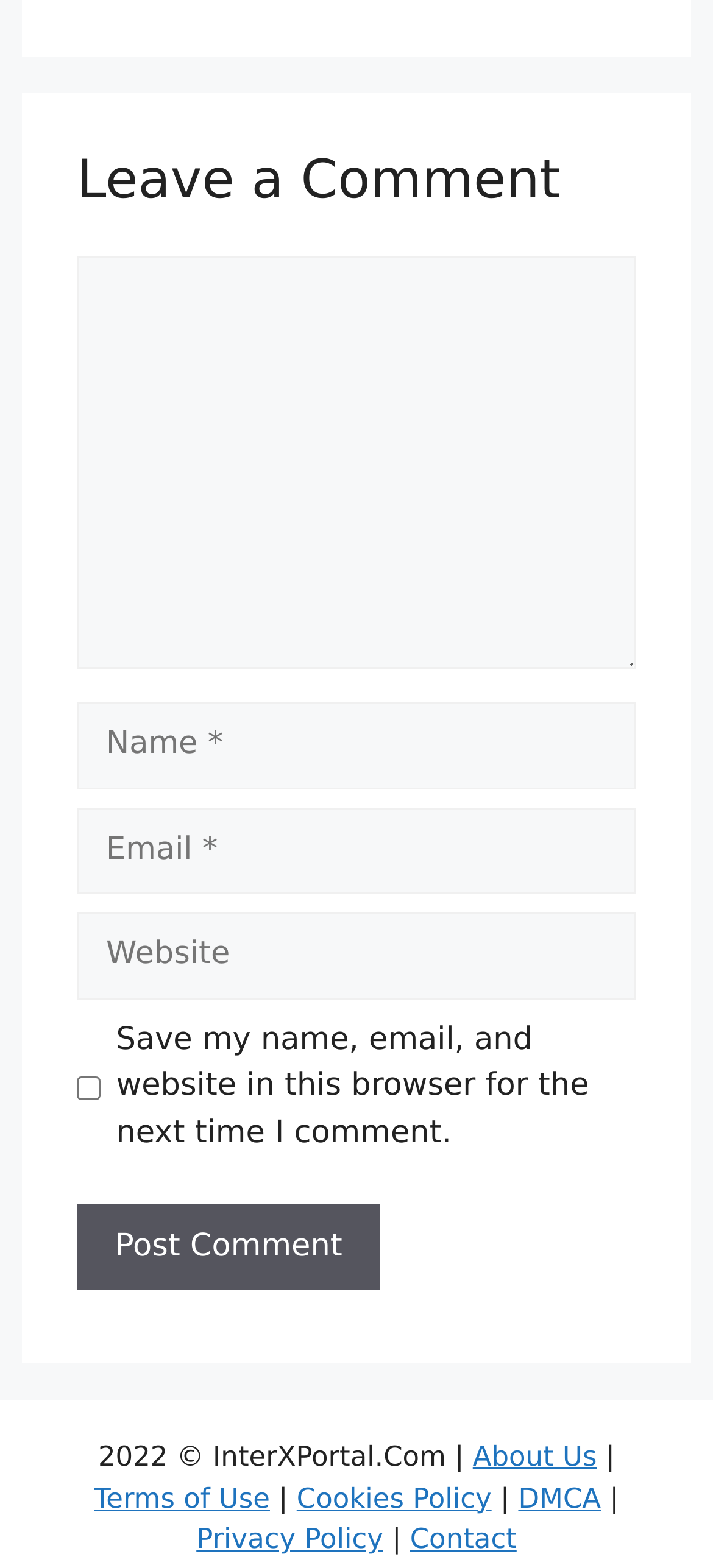What is the function of the checkbox?
Utilize the image to construct a detailed and well-explained answer.

The checkbox is labeled 'Save my name, email, and website in this browser for the next time I comment.', indicating that it allows users to save their comment information for future use.